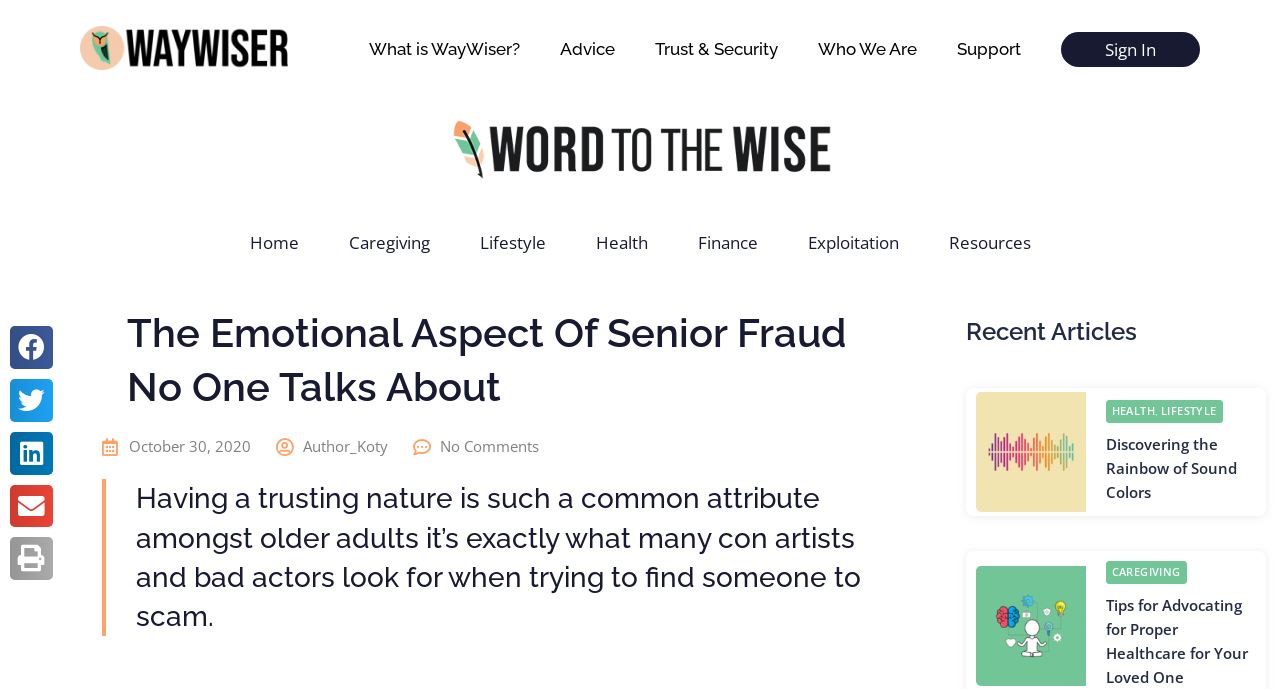Find the bounding box coordinates of the element you need to click on to perform this action: 'Go to the Caregiving section'. The coordinates should be represented by four float values between 0 and 1, in the format [left, top, right, bottom].

[0.272, 0.32, 0.336, 0.387]